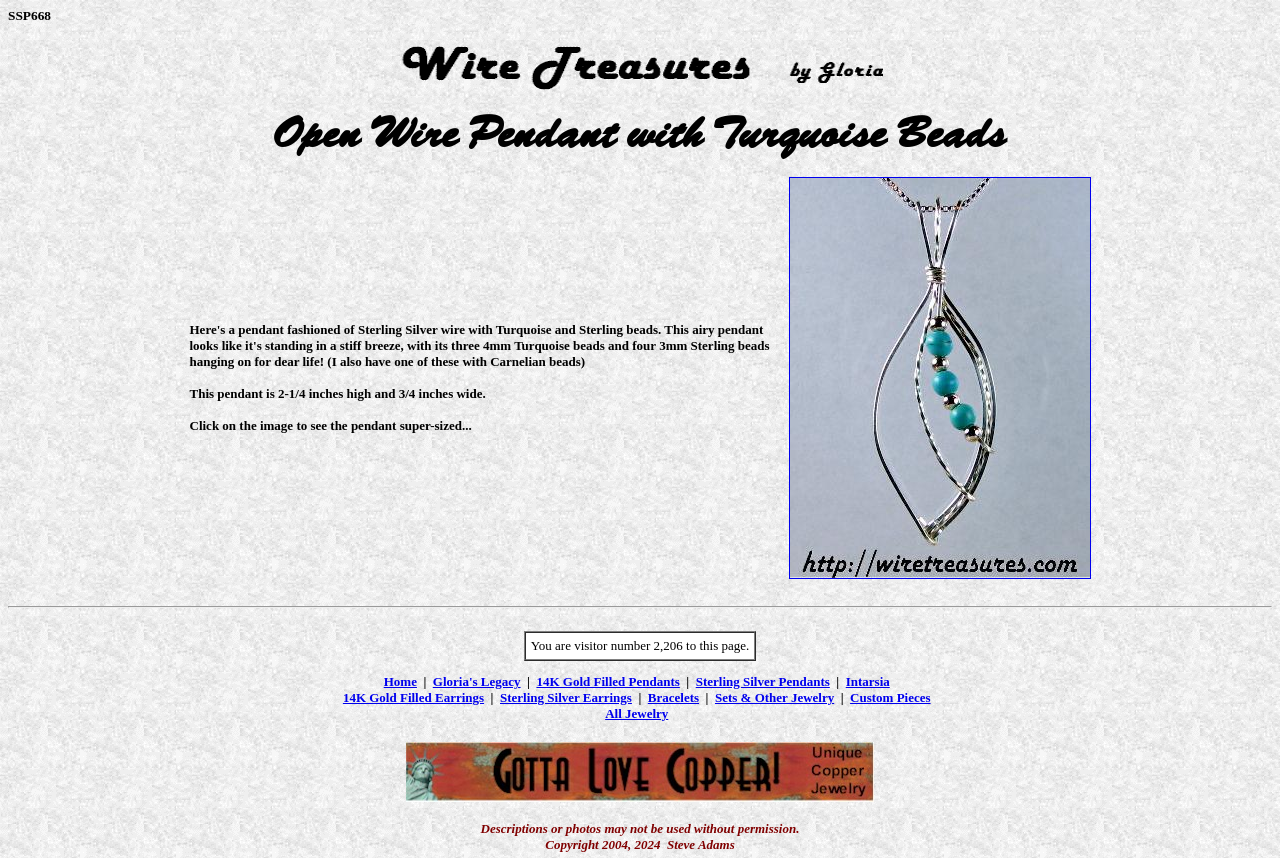Refer to the image and provide a thorough answer to this question:
What is the material of the pendant?

I determined the answer by reading the text in the LayoutTableCell element with the text 'Here's a pendant fashioned of Sterling Silver wire with Turquoise and Sterling beads...'. This text describes the pendant and mentions its material as Sterling Silver.